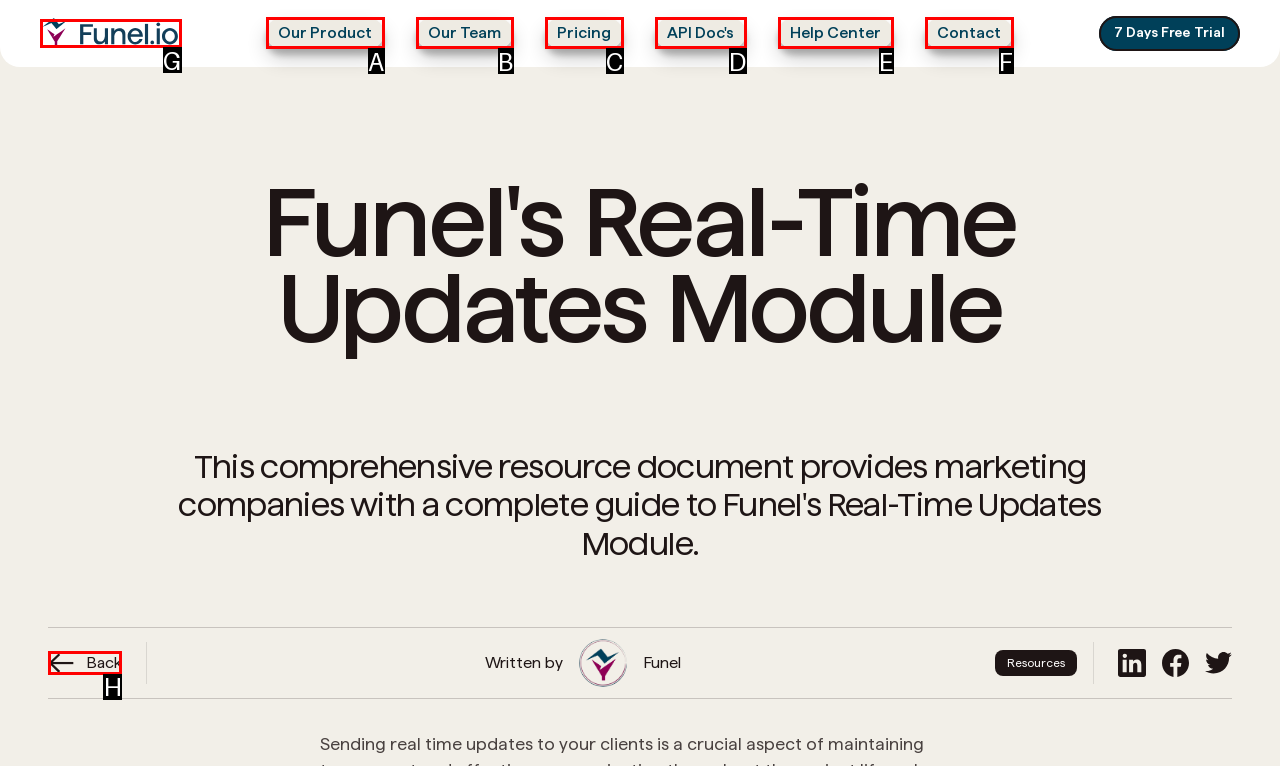Match the following description to the correct HTML element: Our Team Indicate your choice by providing the letter.

B